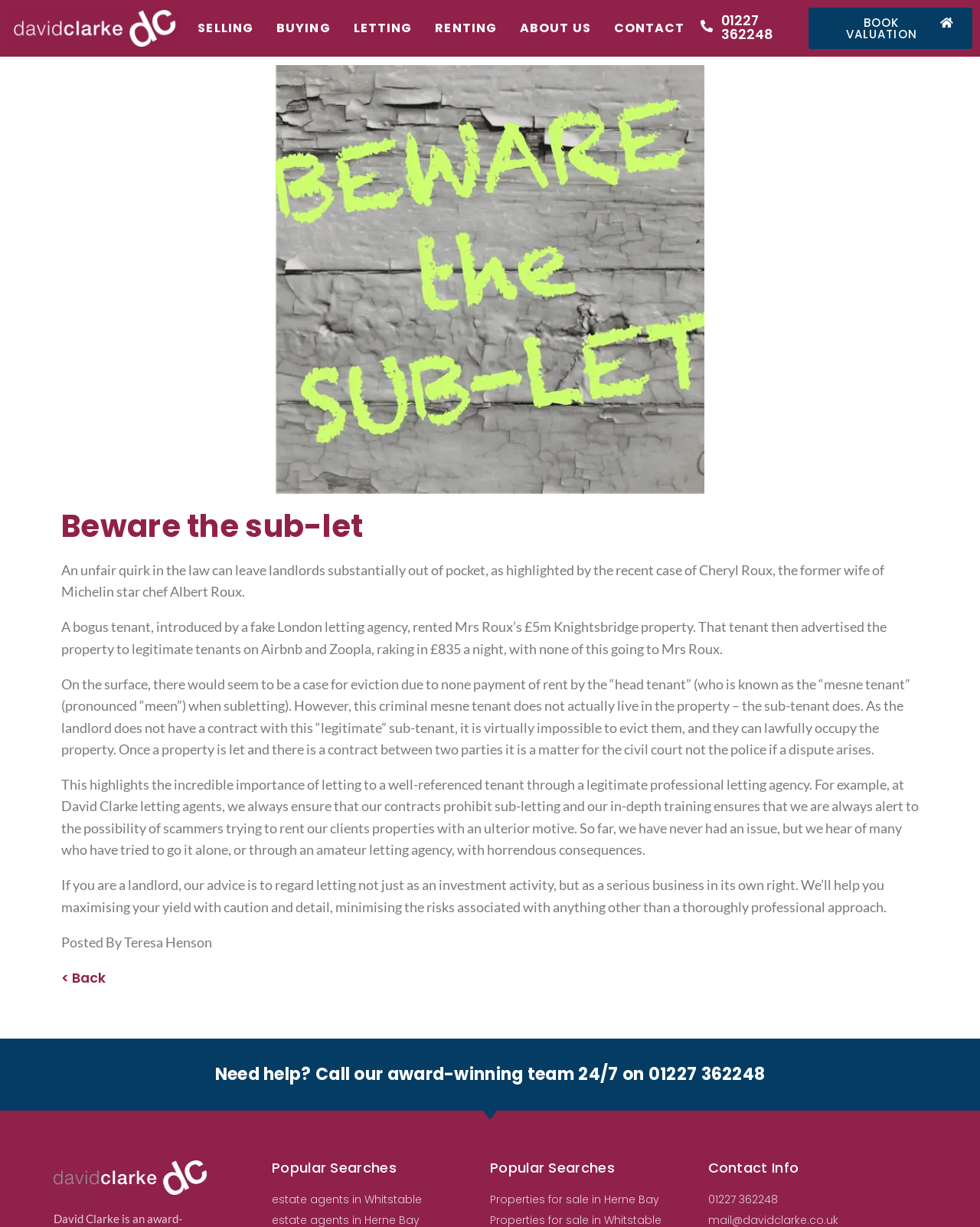Locate the bounding box coordinates of the element that should be clicked to fulfill the instruction: "Call the phone number".

[0.736, 0.01, 0.789, 0.036]